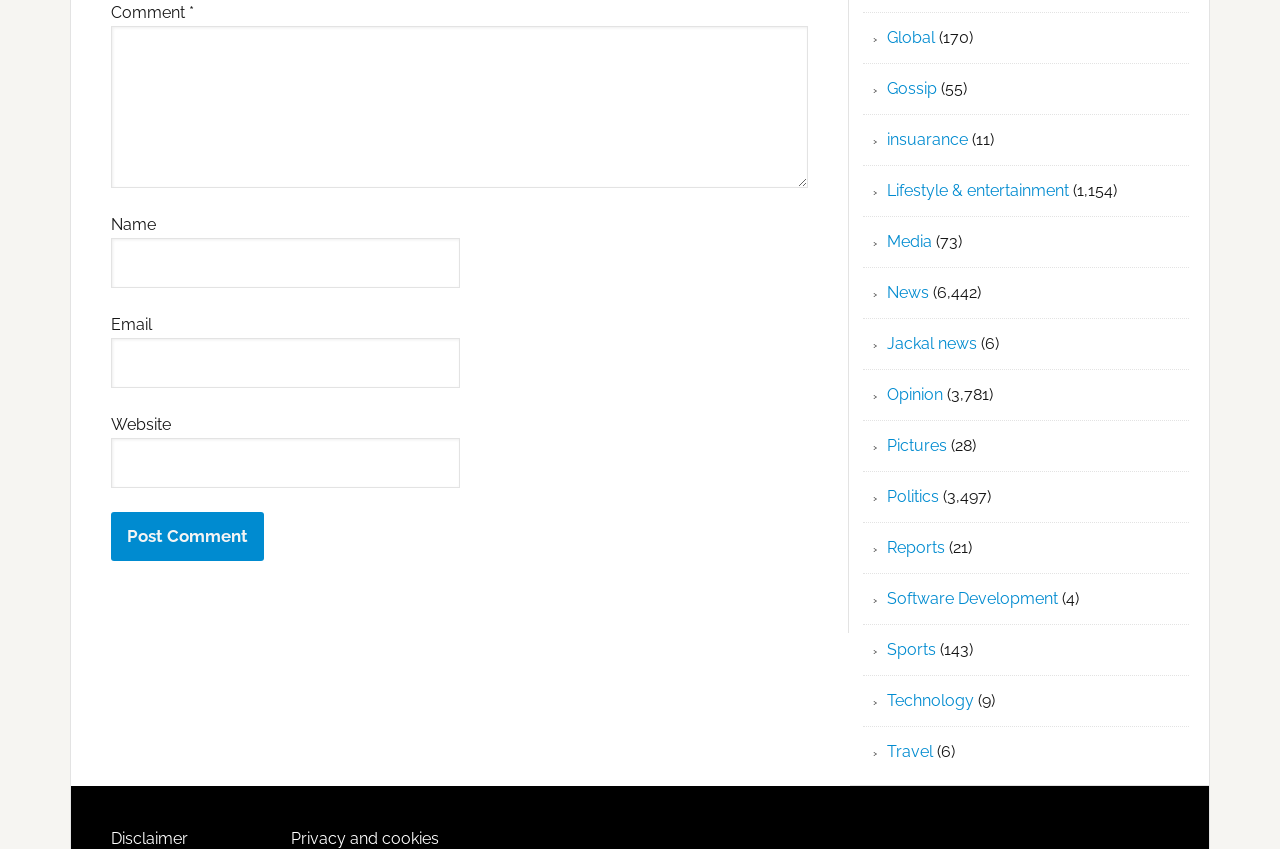Predict the bounding box coordinates for the UI element described as: "Disclaimer". The coordinates should be four float numbers between 0 and 1, presented as [left, top, right, bottom].

[0.087, 0.977, 0.147, 0.999]